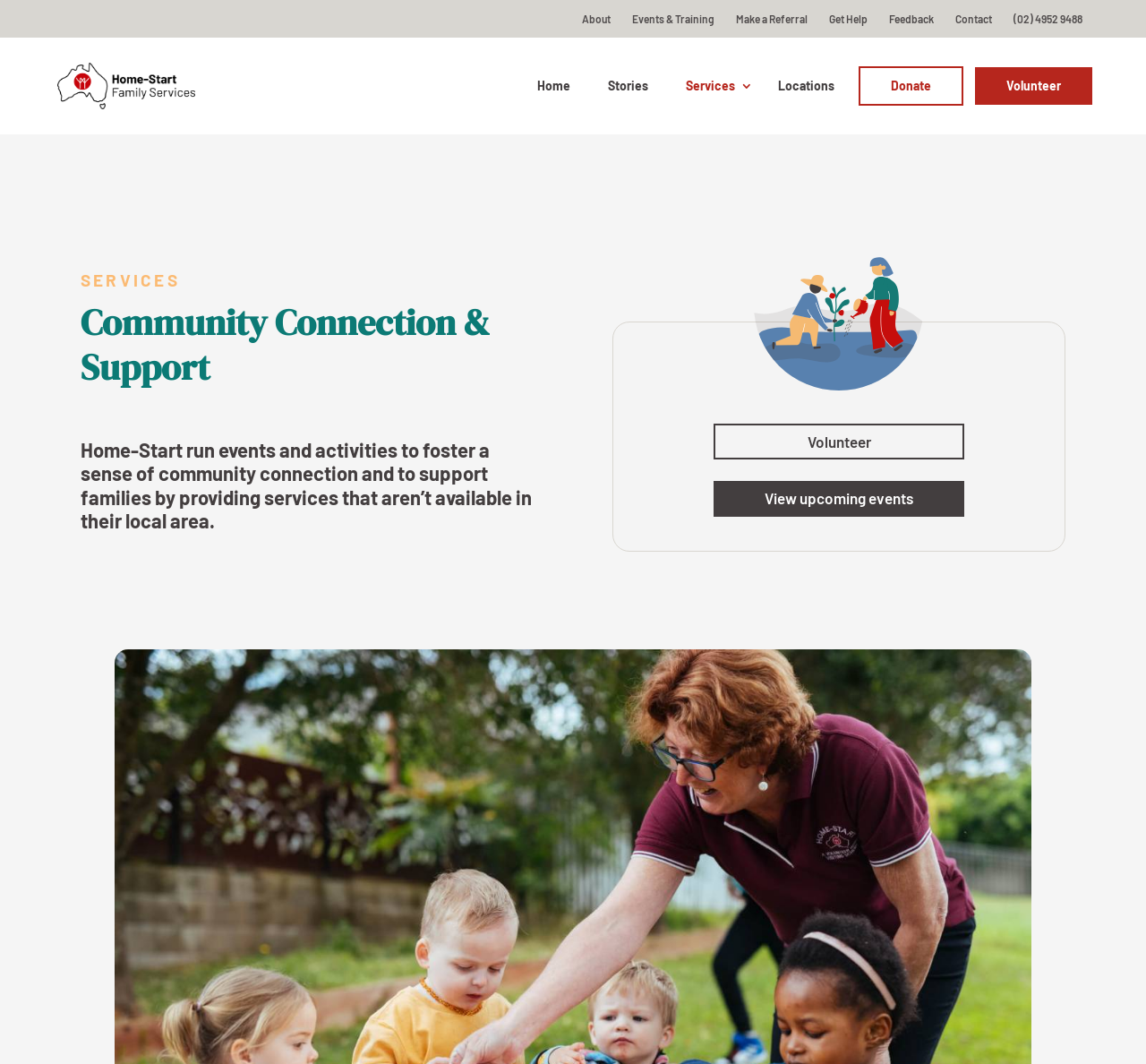Determine the bounding box coordinates of the target area to click to execute the following instruction: "View upcoming events."

[0.623, 0.452, 0.841, 0.485]